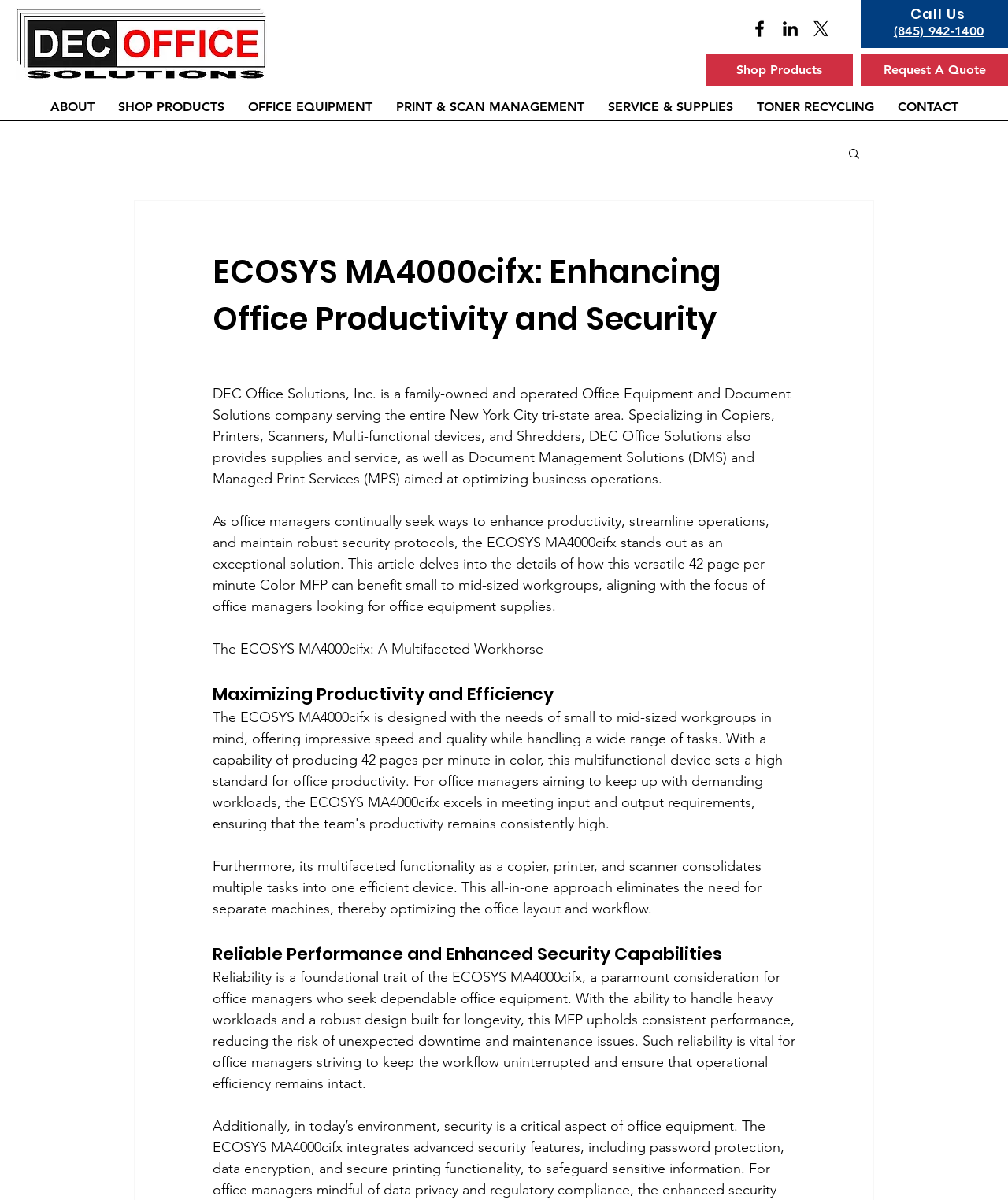Respond to the question below with a single word or phrase: What is the function of the button at the top right?

Search